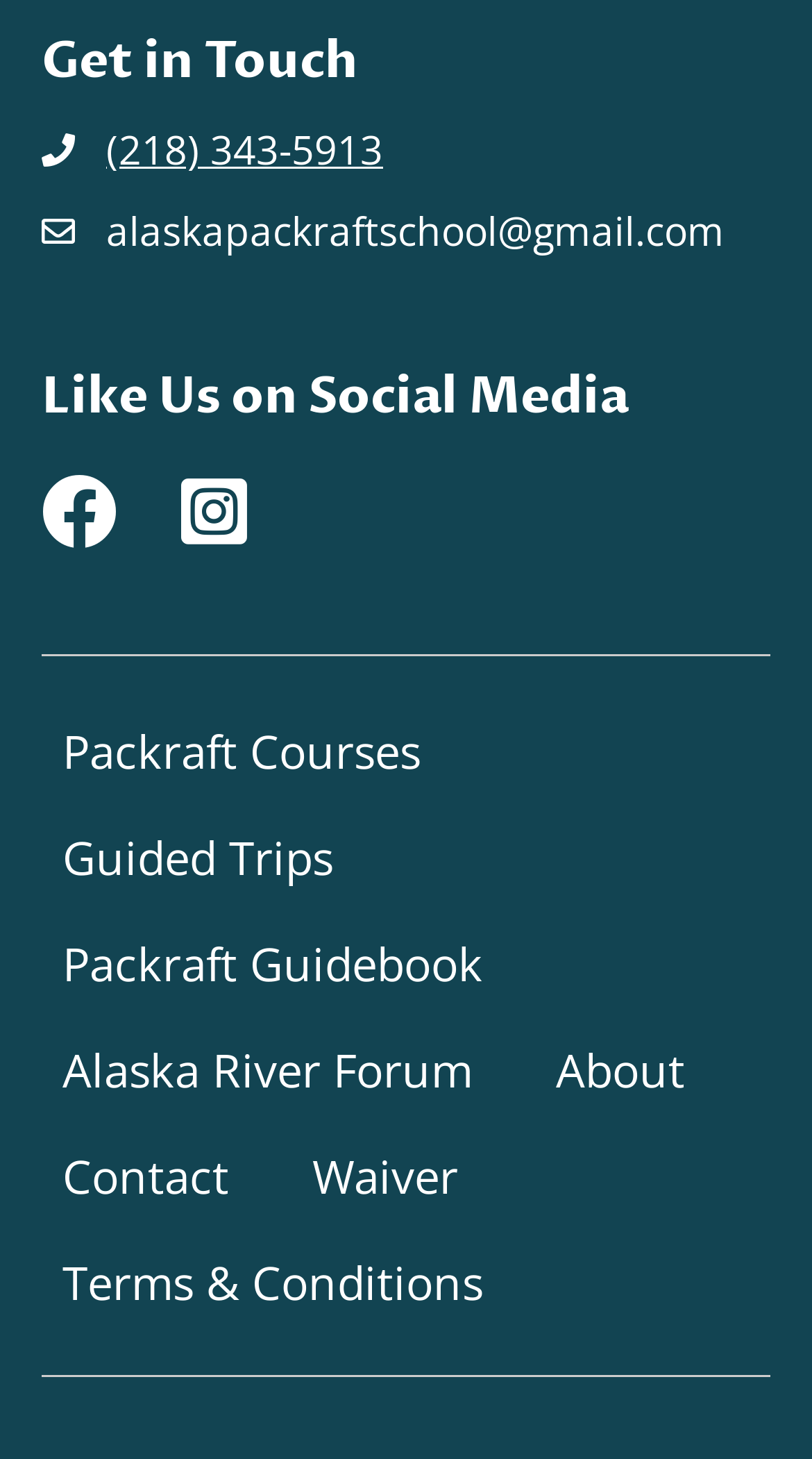Please specify the bounding box coordinates in the format (top-left x, top-left y, bottom-right x, bottom-right y), with values ranging from 0 to 1. Identify the bounding box for the UI component described as follows: Packraft Courses

[0.026, 0.478, 0.569, 0.55]